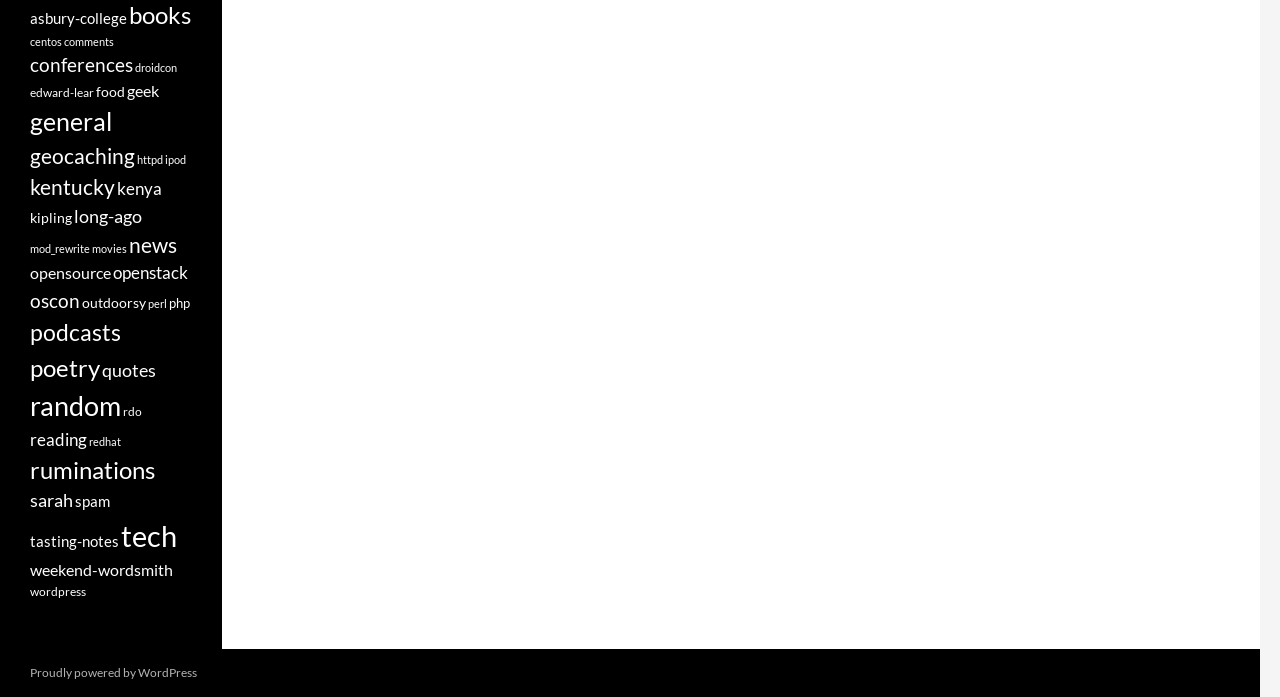How many categories have more than 100 items?
Provide a detailed answer to the question using information from the image.

I examined the number of items in parentheses for each link and counted the number of categories with more than 100 items. The categories 'podcasts', 'poetry', and 'random' have more than 100 items, so the answer is 3.